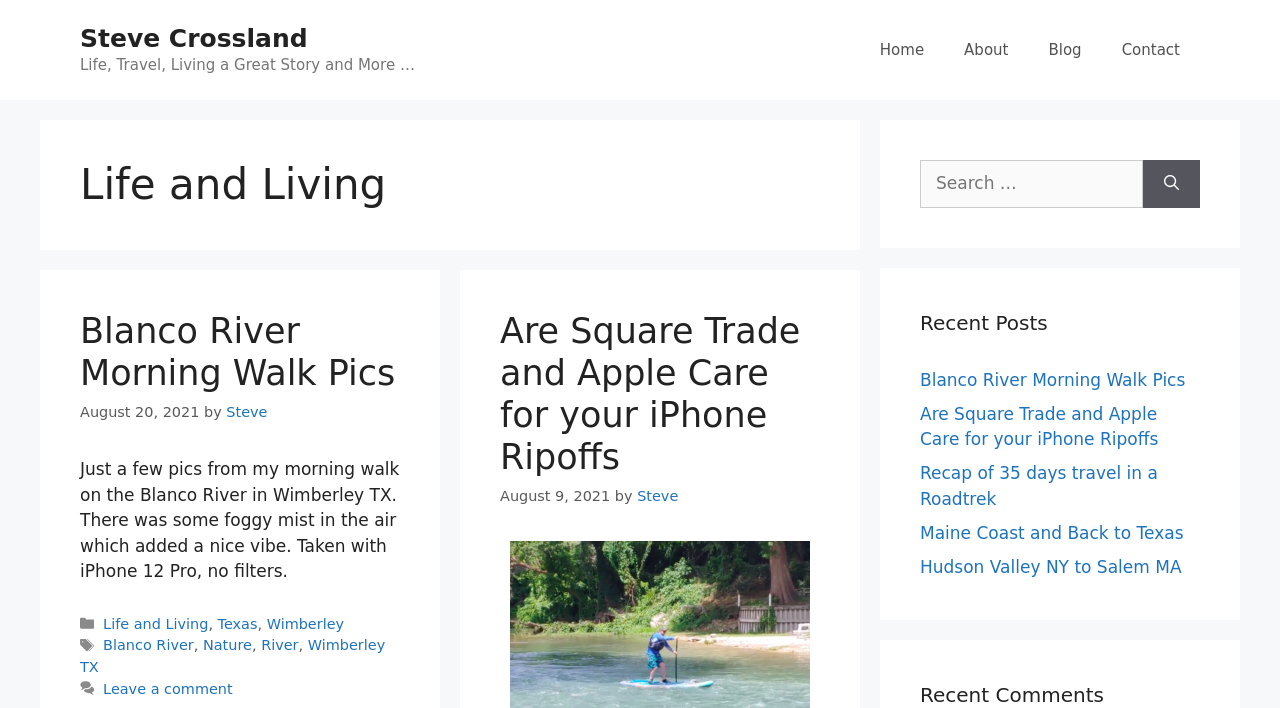Using the provided element description: "parent_node: Search for: aria-label="Search"", determine the bounding box coordinates of the corresponding UI element in the screenshot.

[0.893, 0.226, 0.938, 0.293]